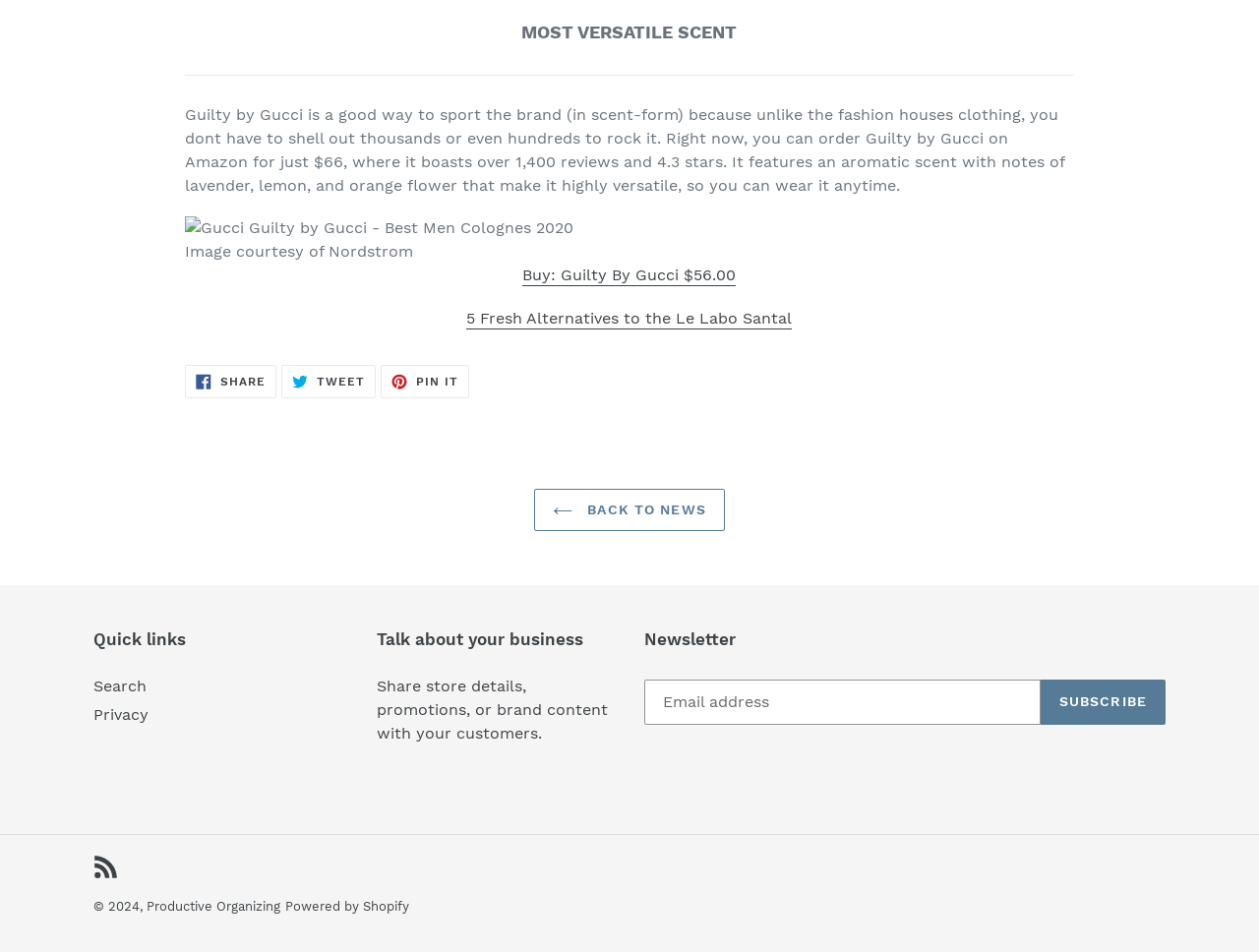Please determine the bounding box coordinates, formatted as (top-left x, top-left y, bottom-right x, bottom-right y), with all values as floating point numbers between 0 and 1. Identify the bounding box of the region described as: Productive Organizing

[0.116, 0.945, 0.223, 0.96]